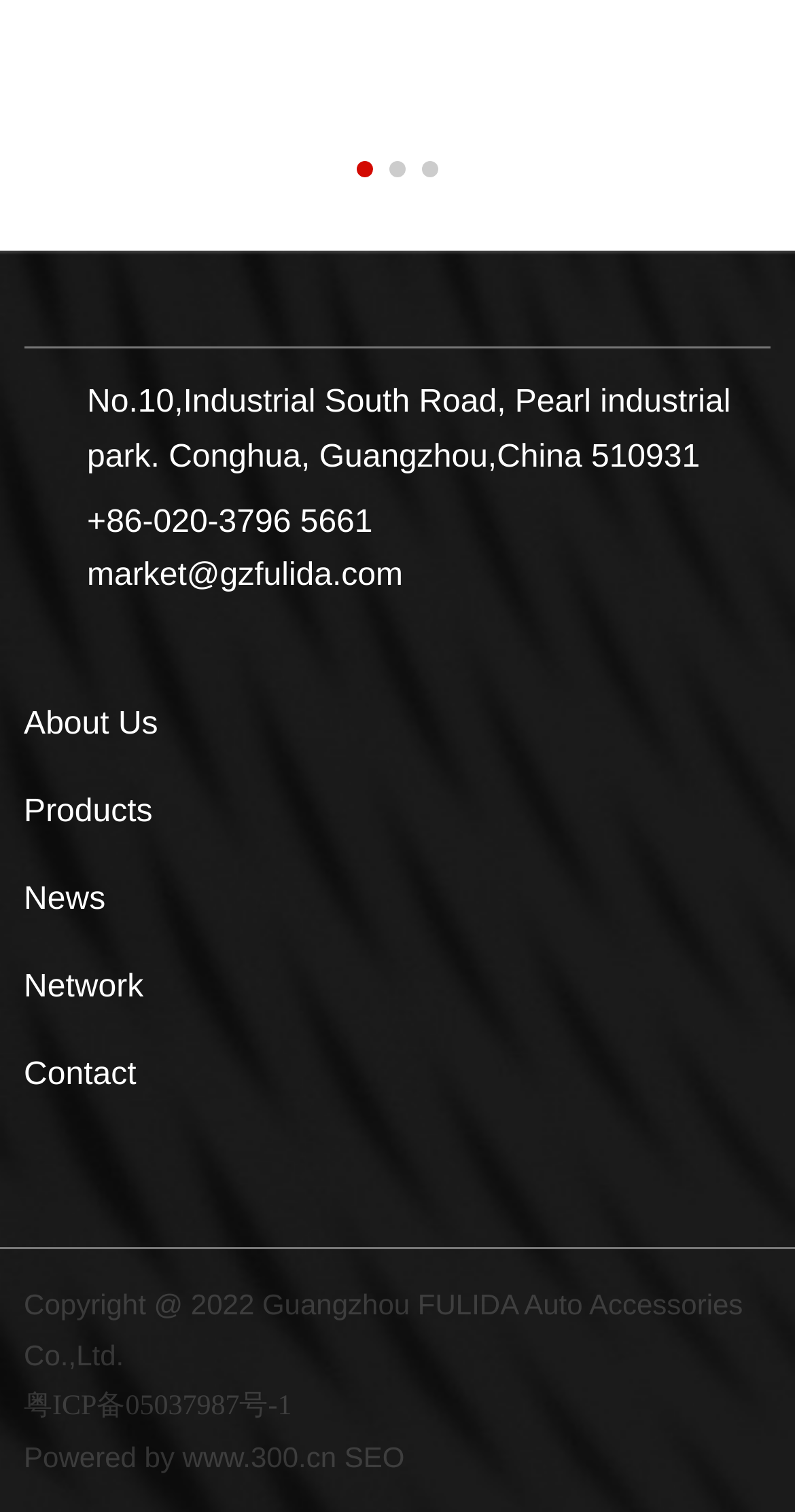Determine the bounding box coordinates for the region that must be clicked to execute the following instruction: "Go to slide 1".

[0.449, 0.106, 0.469, 0.117]